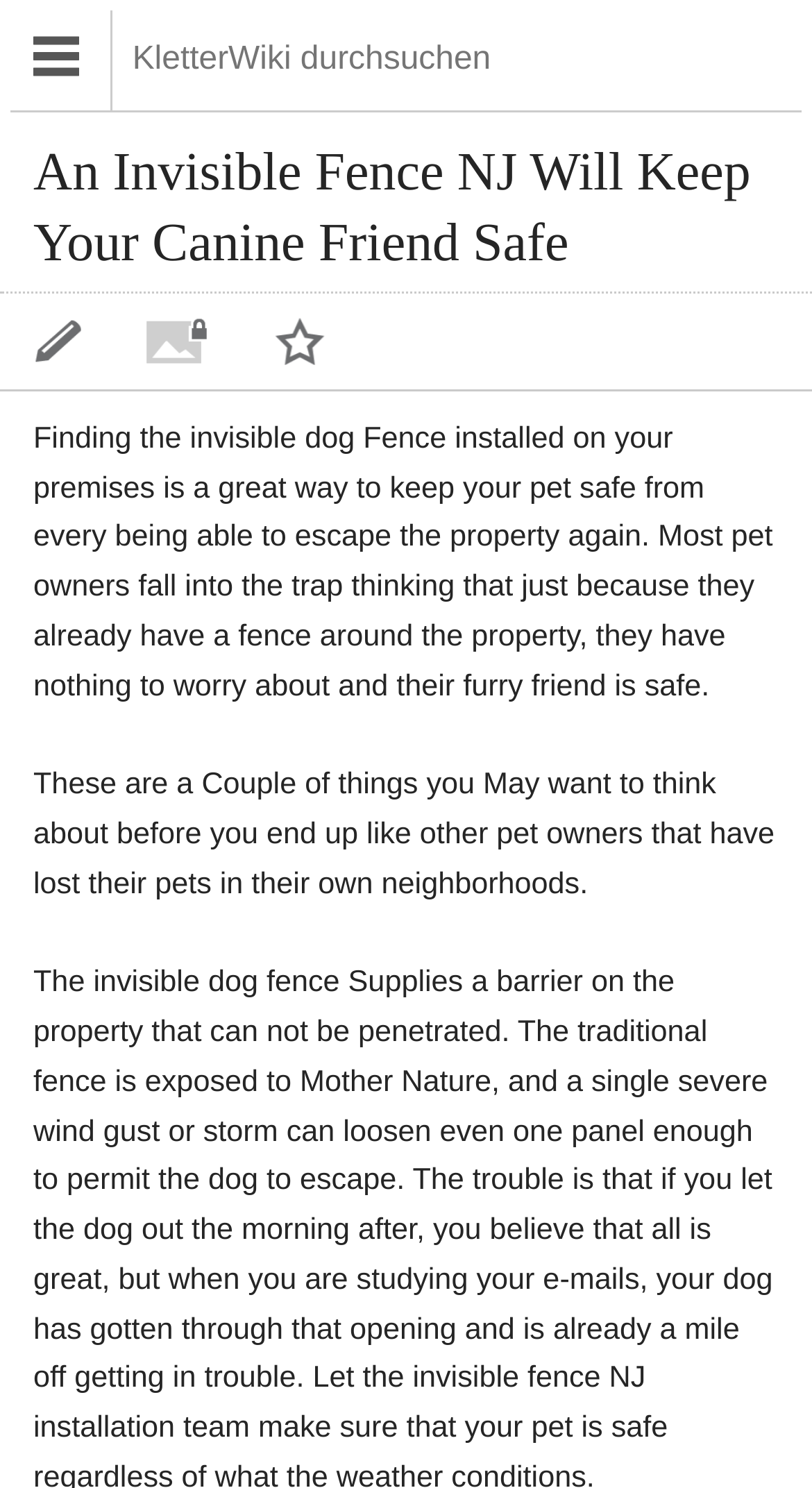Construct a comprehensive description capturing every detail on the webpage.

The webpage is about invisible fences for dogs in New Jersey, specifically discussing how they can keep canine friends safe. At the top left of the page, there is a layout table with a link to open the main menu and a search box to search KletterWiki, which is accessible by pressing Alt+f. 

Below the layout table, there is a heading that matches the title of the webpage, "An Invisible Fence NJ Will Keep Your Canine Friend Safe". 

On the left side of the page, there is a link, but its text is not specified. 

The main content of the page consists of two paragraphs of text. The first paragraph explains the importance of installing an invisible dog fence to prevent pets from escaping the property. The second paragraph mentions that there are things to consider before losing pets in one's own neighborhood, likely referring to the consequences of not having a proper fence.